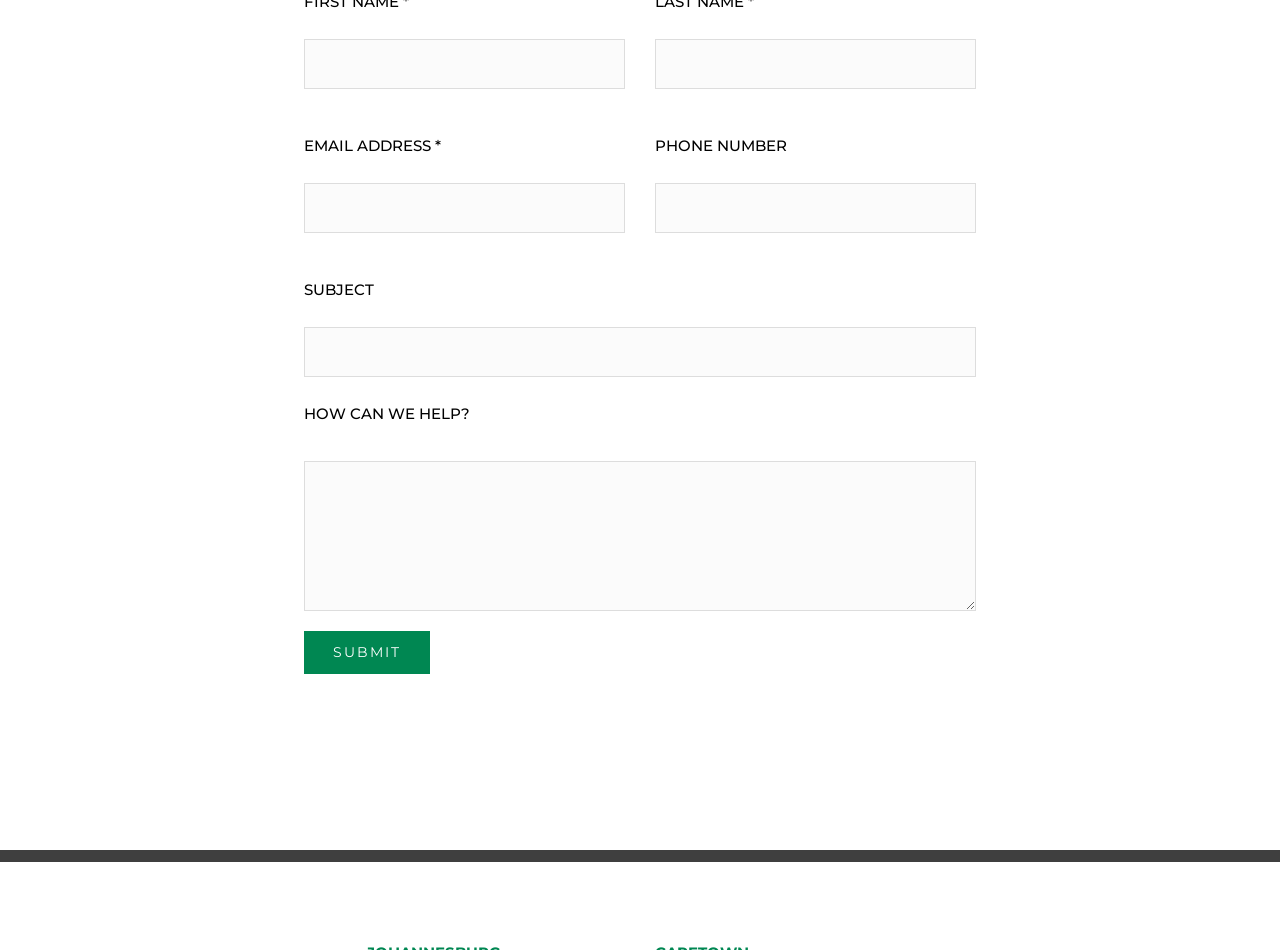Refer to the screenshot and give an in-depth answer to this question: What is the position of the 'SUBJECT' label?

By analyzing the bounding box coordinates of the elements, I found that the 'SUBJECT' label is located above the third textbox, with its y1 coordinate being smaller than that of the third textbox.